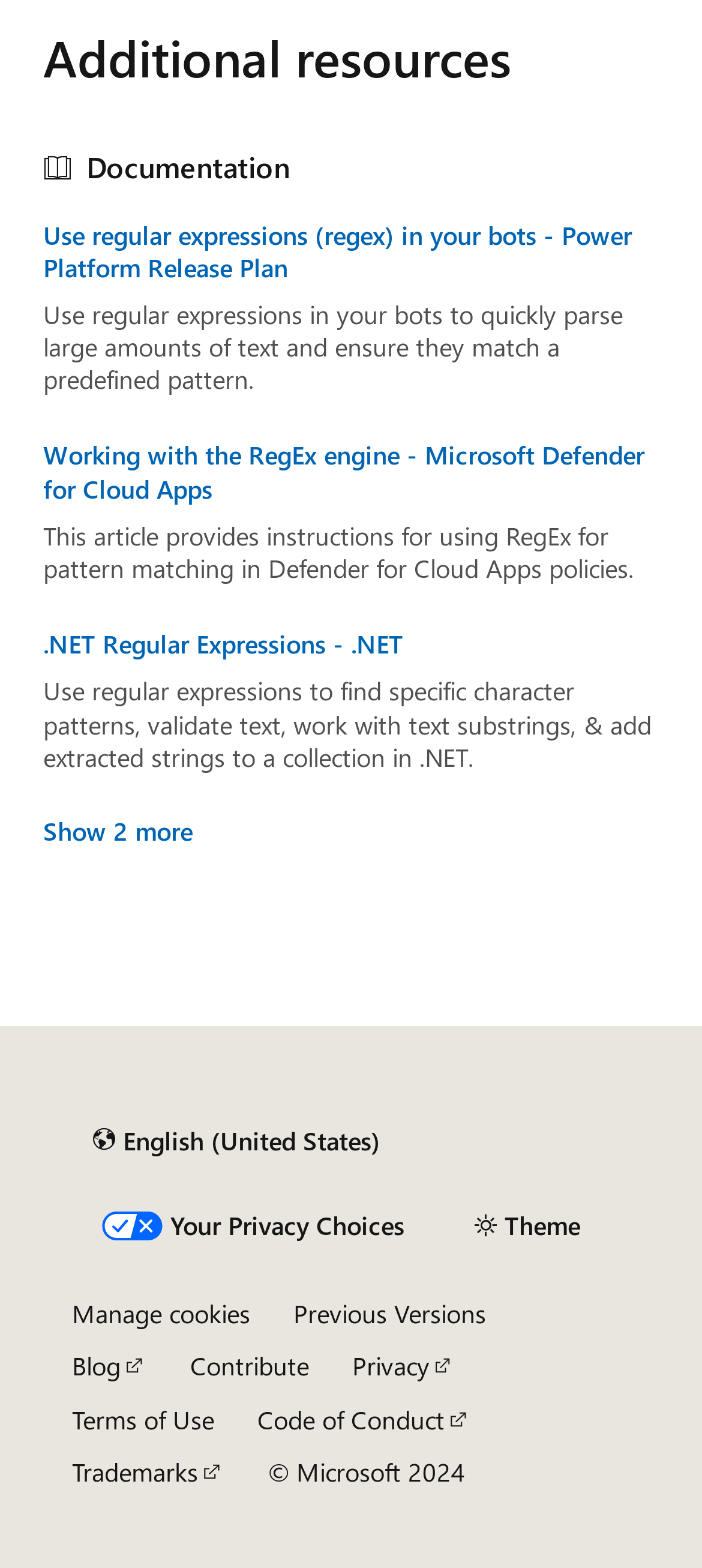Using the provided element description: "Show 2 more", determine the bounding box coordinates of the corresponding UI element in the screenshot.

[0.062, 0.521, 0.274, 0.54]